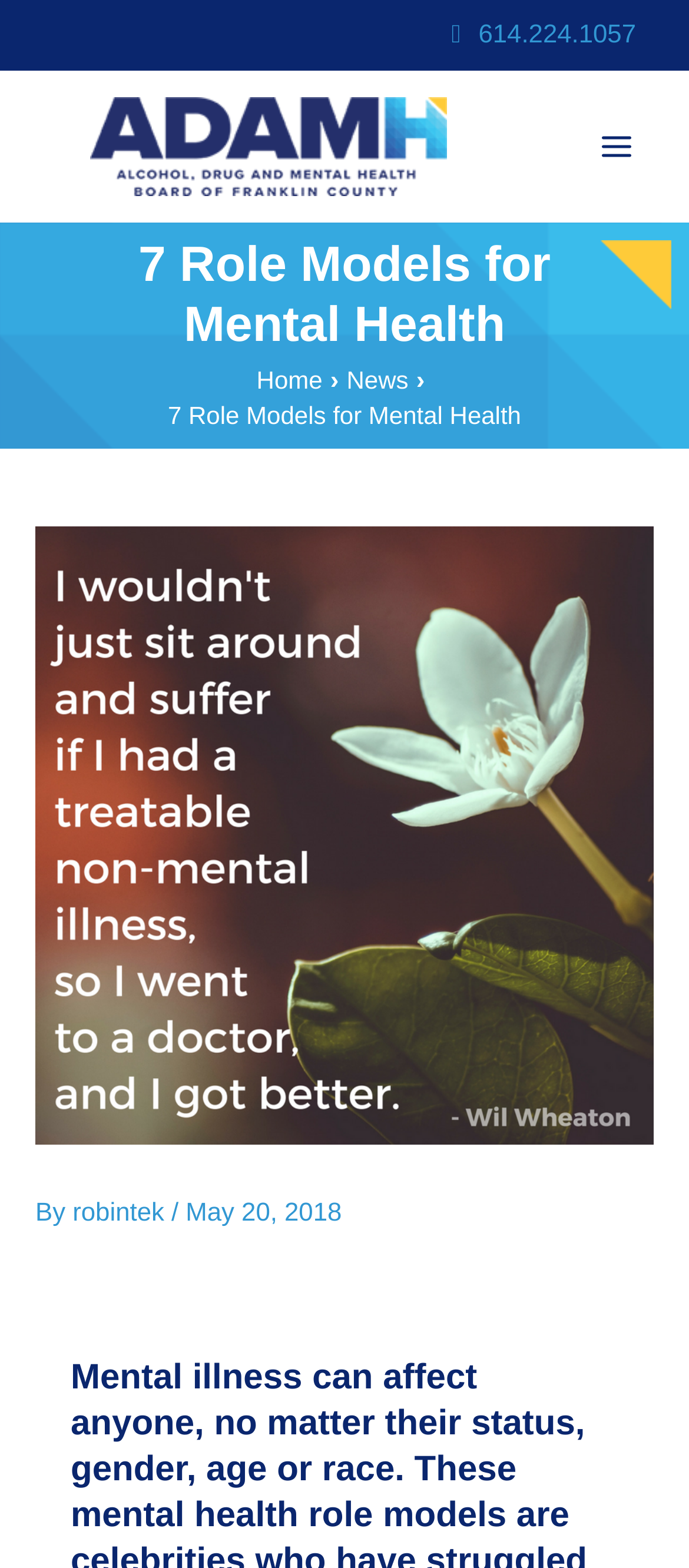How many images are on the webpage?
Carefully analyze the image and provide a detailed answer to the question.

I counted the images on the webpage, which are the ADAMH logo, the icon in the main menu button, and the image in the header section. Therefore, there are 3 images in total.